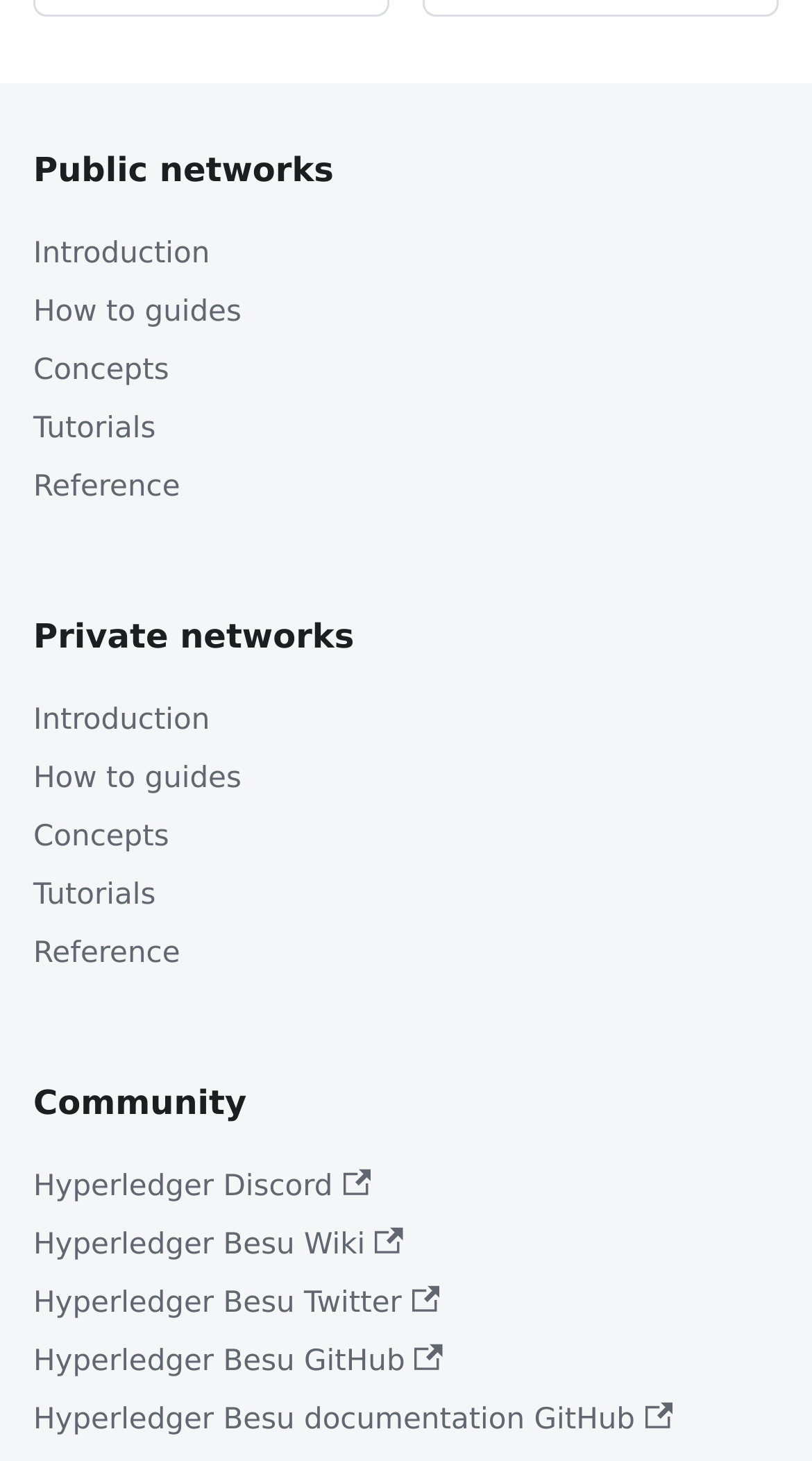Find the bounding box coordinates for the UI element that matches this description: "How to guides".

[0.041, 0.513, 0.959, 0.553]